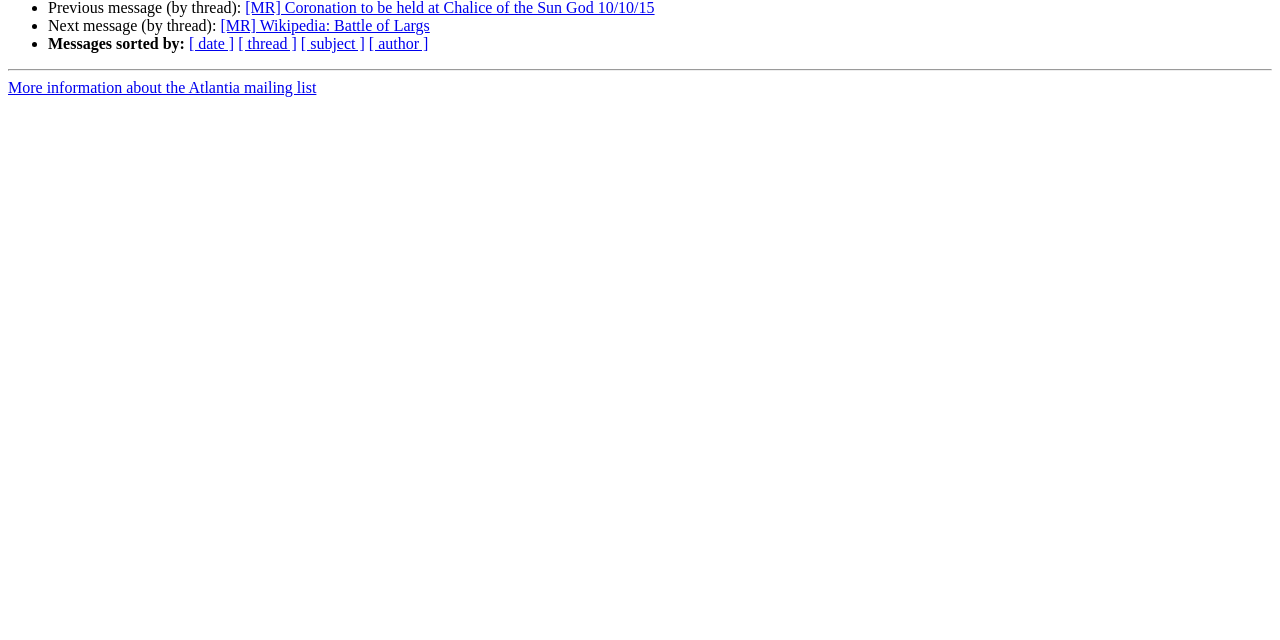Provide the bounding box coordinates of the HTML element described by the text: "[ author ]". The coordinates should be in the format [left, top, right, bottom] with values between 0 and 1.

[0.288, 0.055, 0.335, 0.082]